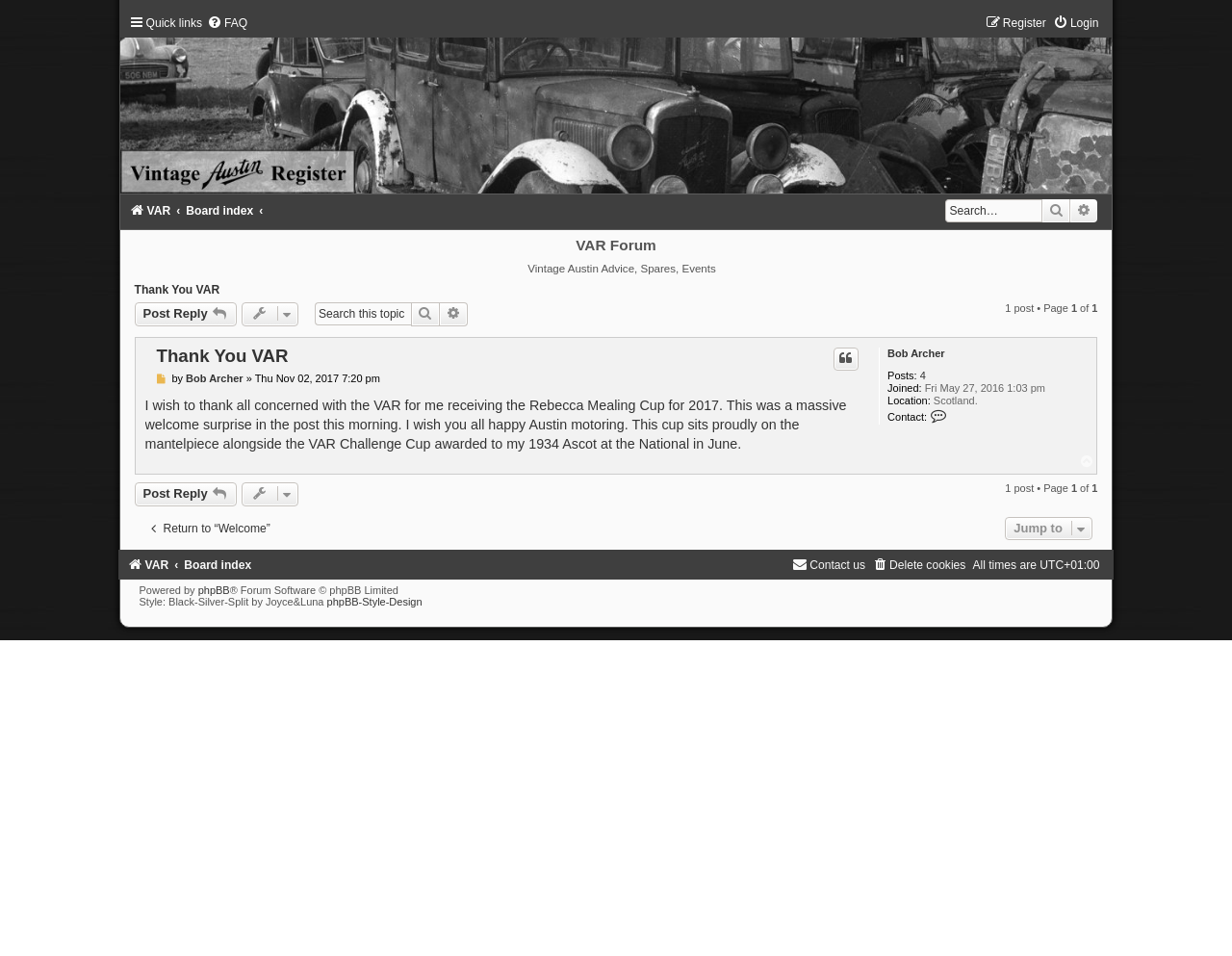Find the bounding box coordinates of the element to click in order to complete this instruction: "Quote a post". The bounding box coordinates must be four float numbers between 0 and 1, denoted as [left, top, right, bottom].

[0.676, 0.363, 0.696, 0.388]